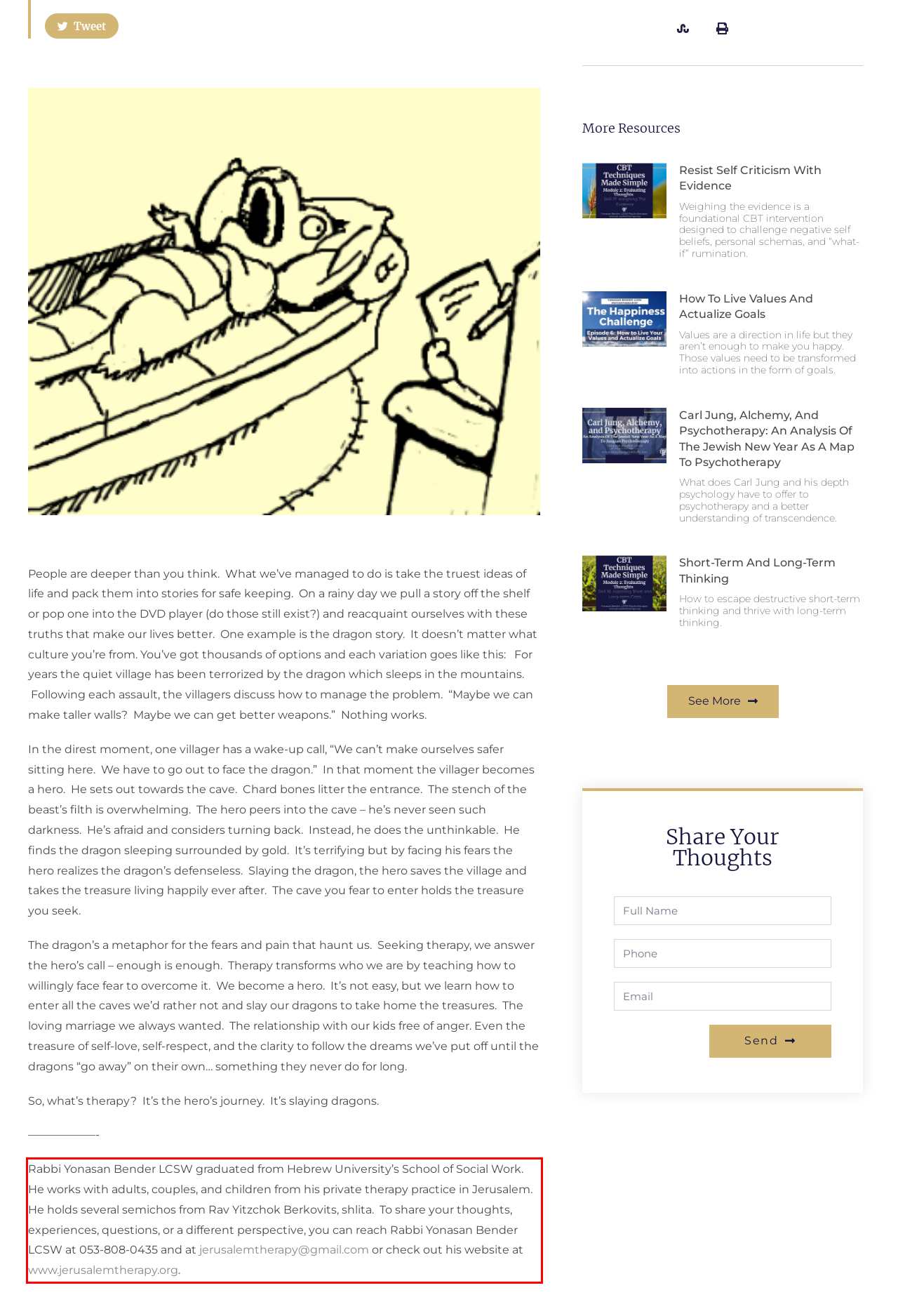Please perform OCR on the UI element surrounded by the red bounding box in the given webpage screenshot and extract its text content.

Rabbi Yonasan Bender LCSW graduated from Hebrew University’s School of Social Work. He works with adults, couples, and children from his private therapy practice in Jerusalem. He holds several semichos from Rav Yitzchok Berkovits, shlita. To share your thoughts, experiences, questions, or a different perspective, you can reach Rabbi Yonasan Bender LCSW at 053-808-0435 and at jerusalemtherapy@gmail.com or check out his website at www.jerusalemtherapy.org.